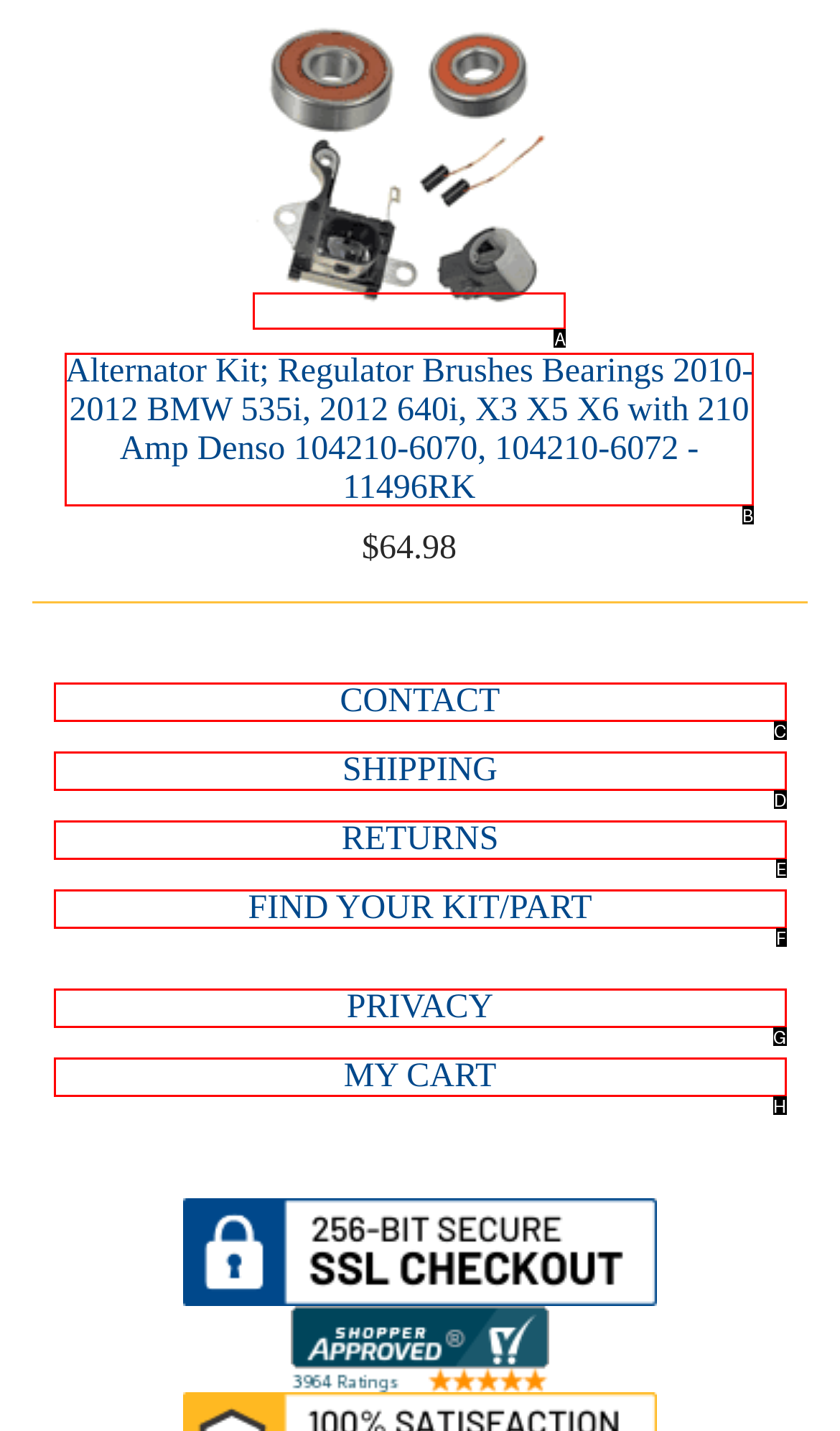Using the description: Find Your Kit/Part, find the best-matching HTML element. Indicate your answer with the letter of the chosen option.

F